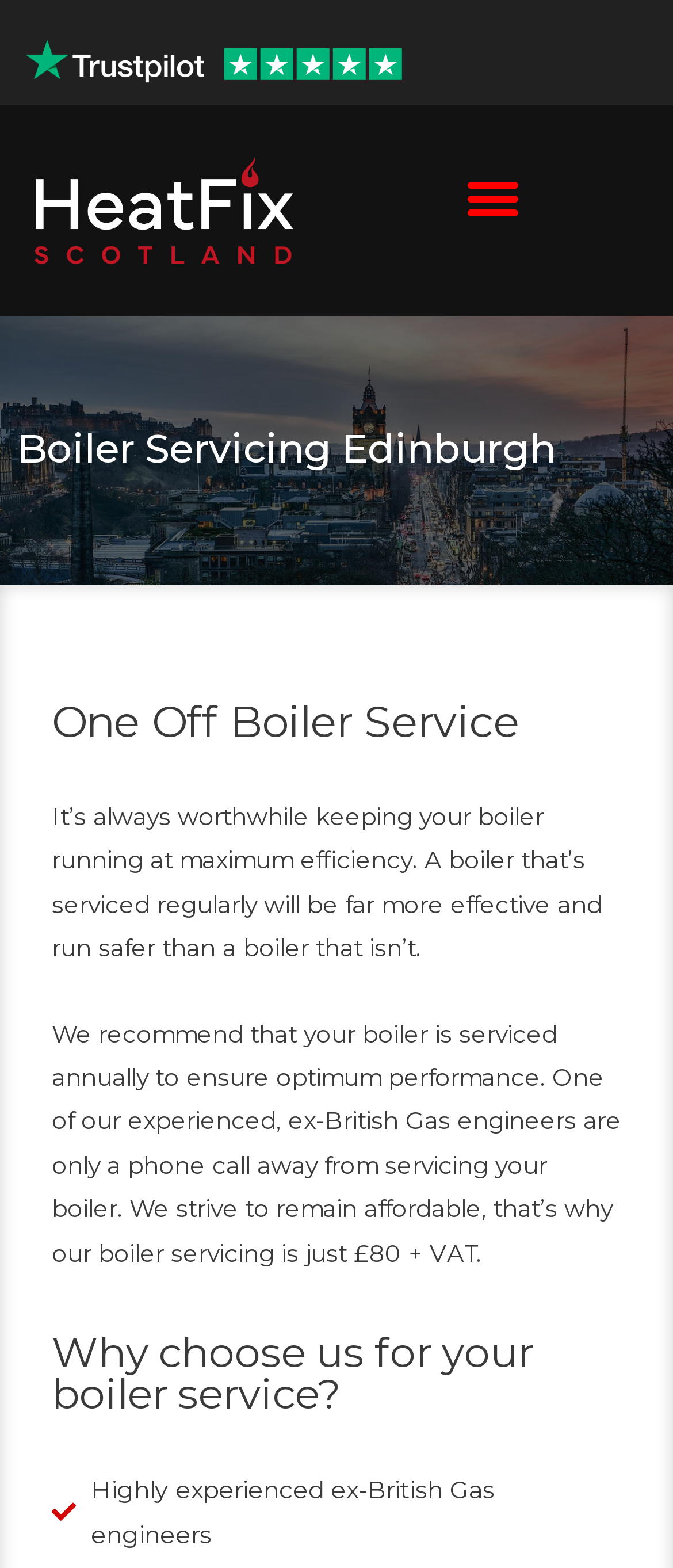Refer to the image and provide an in-depth answer to the question:
What type of engineers will service the boiler?

The webpage mentions that one of their experienced, ex-British Gas engineers will service the boiler, as stated in the text 'One of our experienced, ex-British Gas engineers are only a phone call away from servicing your boiler.'